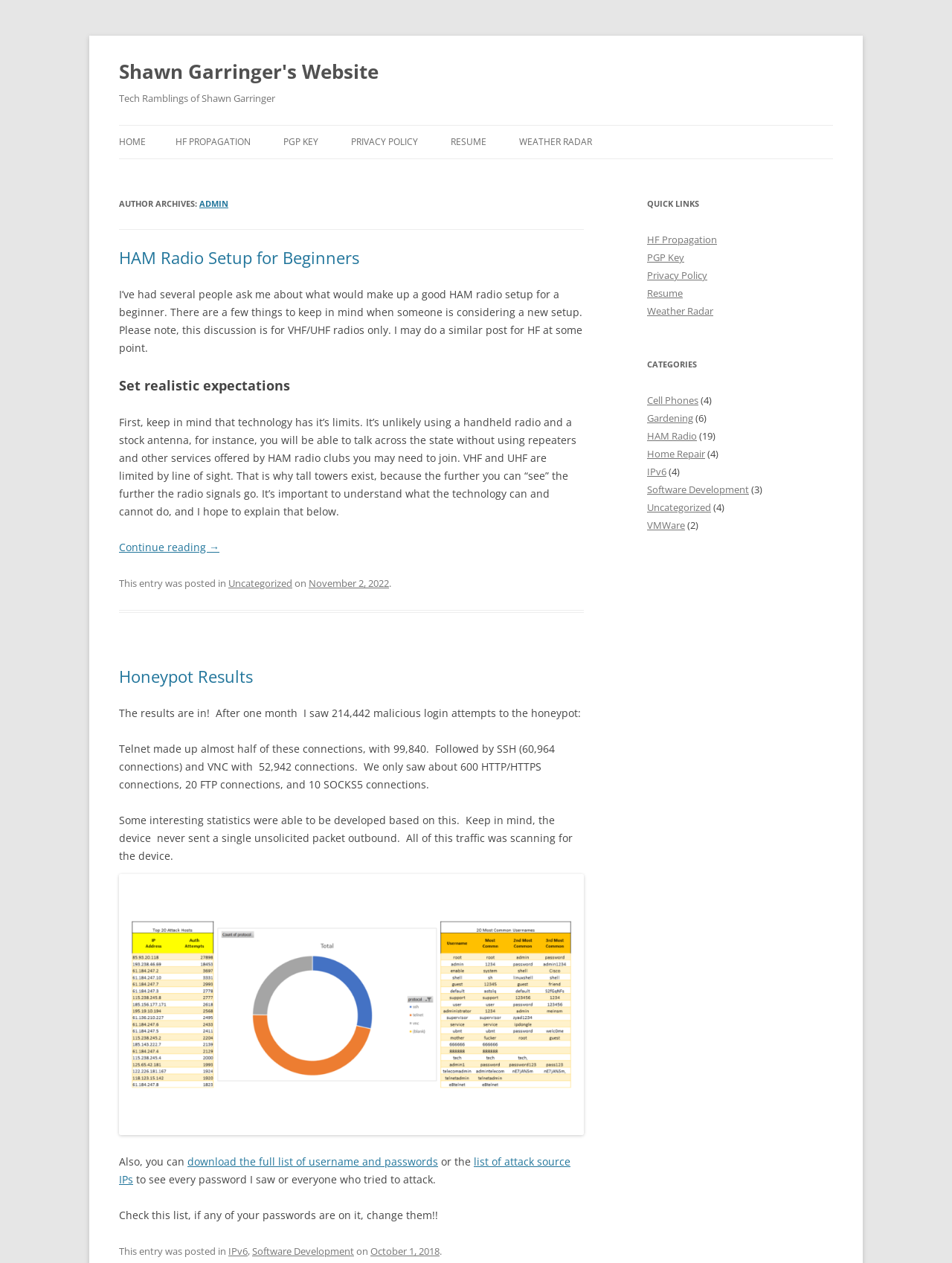Review the image closely and give a comprehensive answer to the question: What is the topic of the first article?

The topic of the first article can be found in the heading 'HAM Radio Setup for Beginners' which is a link inside the article section of the webpage.